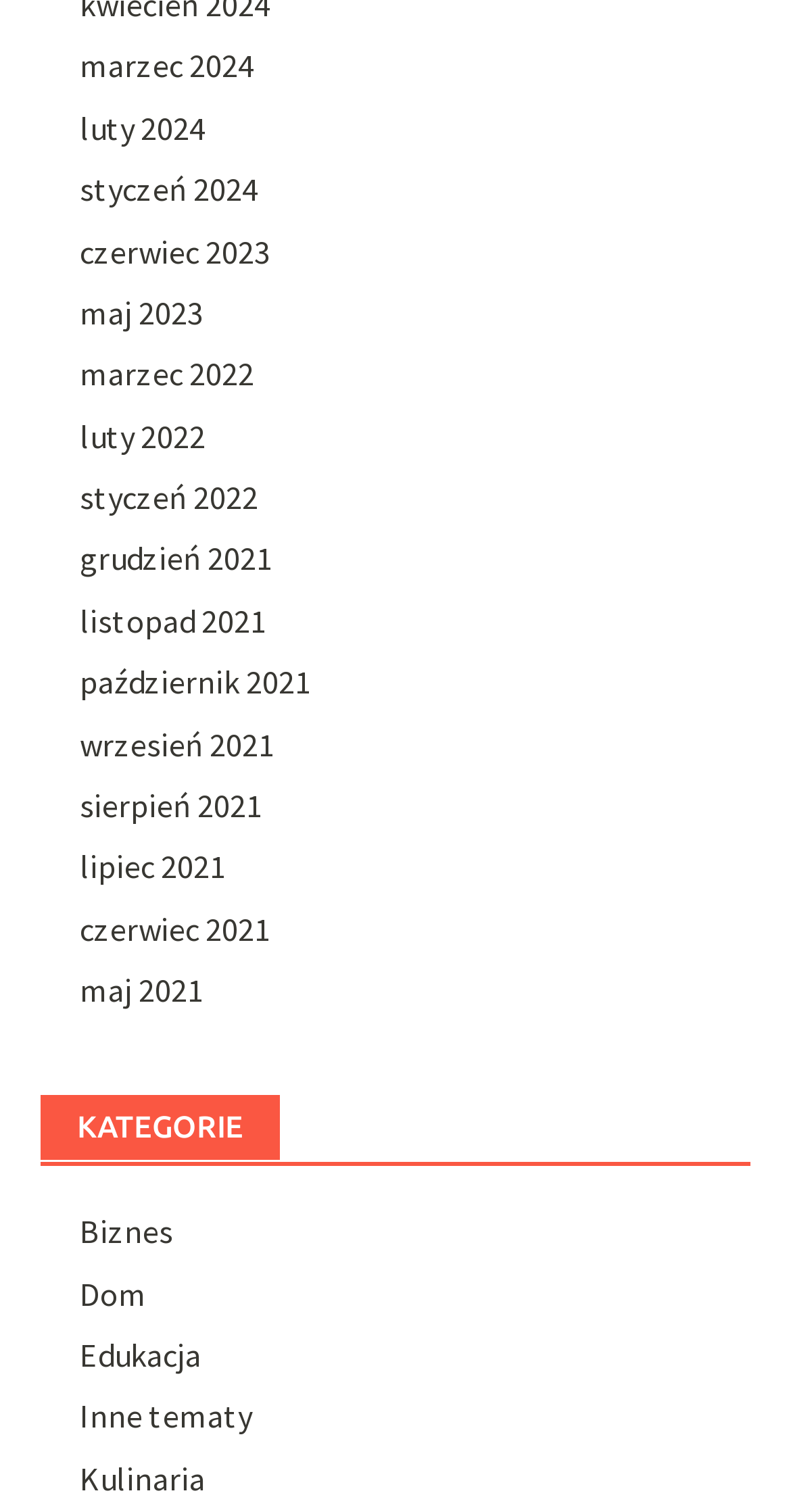How many months are listed?
Identify the answer in the screenshot and reply with a single word or phrase.

17